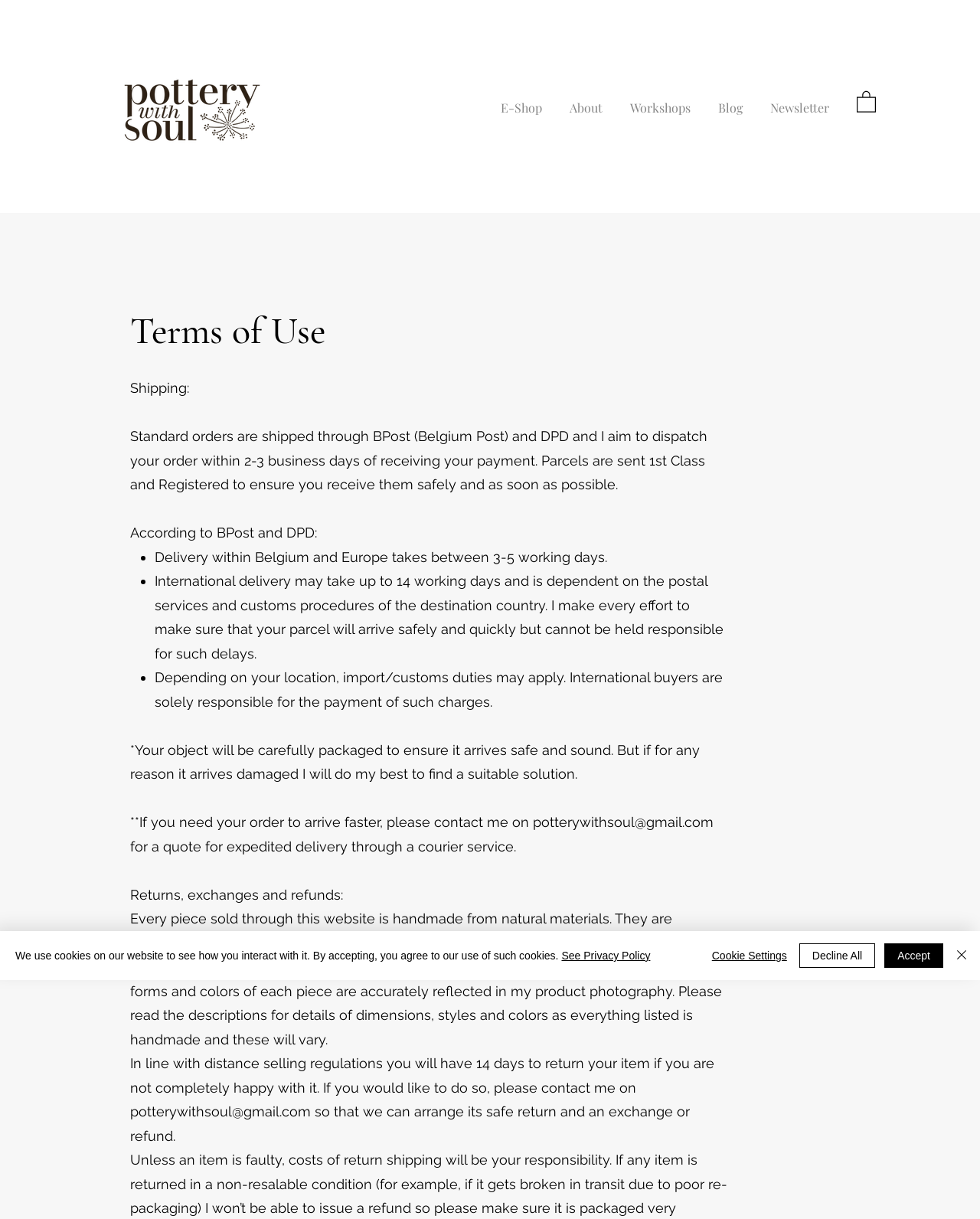Please give a short response to the question using one word or a phrase:
What is the purpose of the 'Cookie Settings' button?

To manage cookies